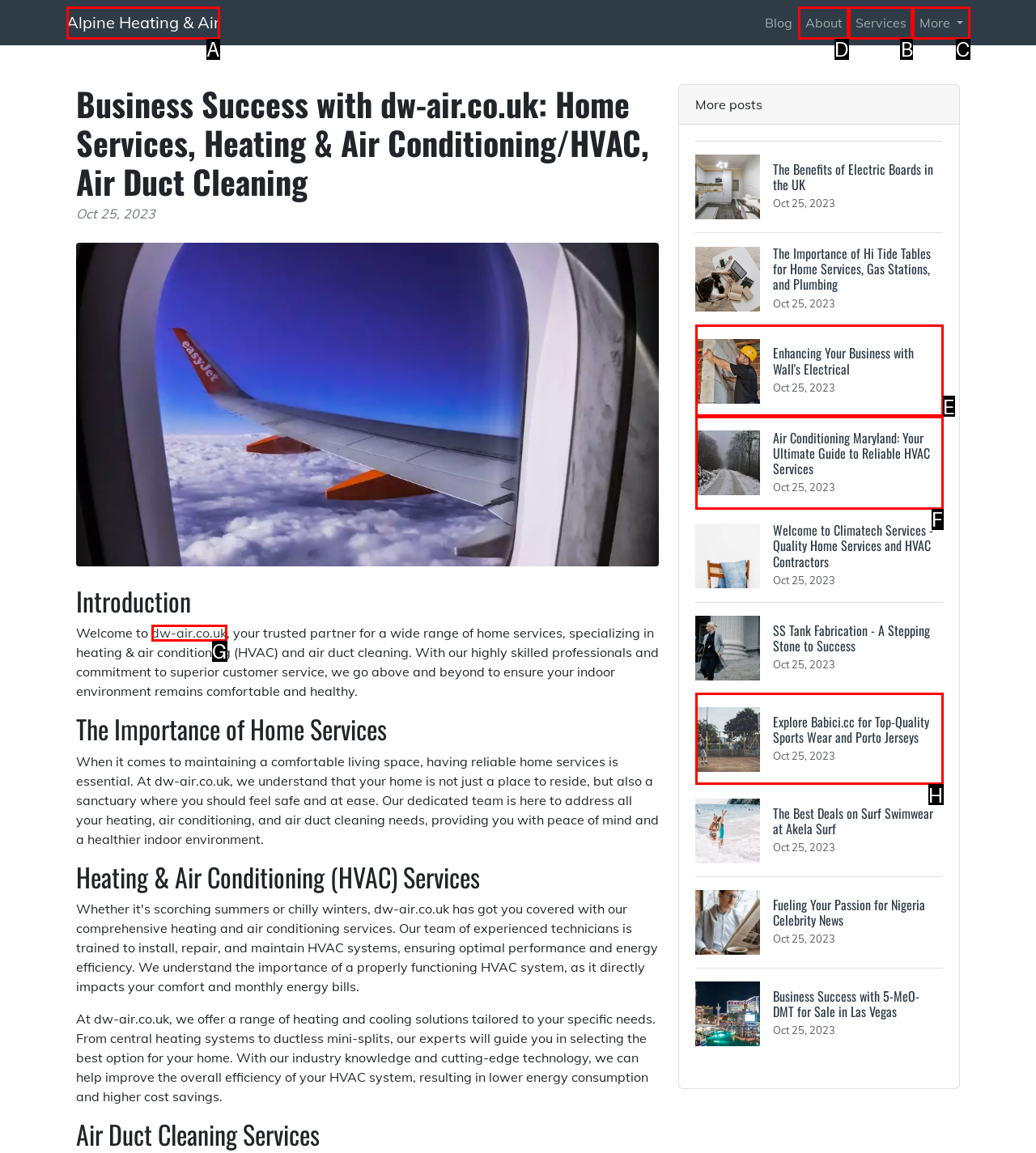Identify the correct UI element to click on to achieve the following task: Expand Solution Page Respond with the corresponding letter from the given choices.

None